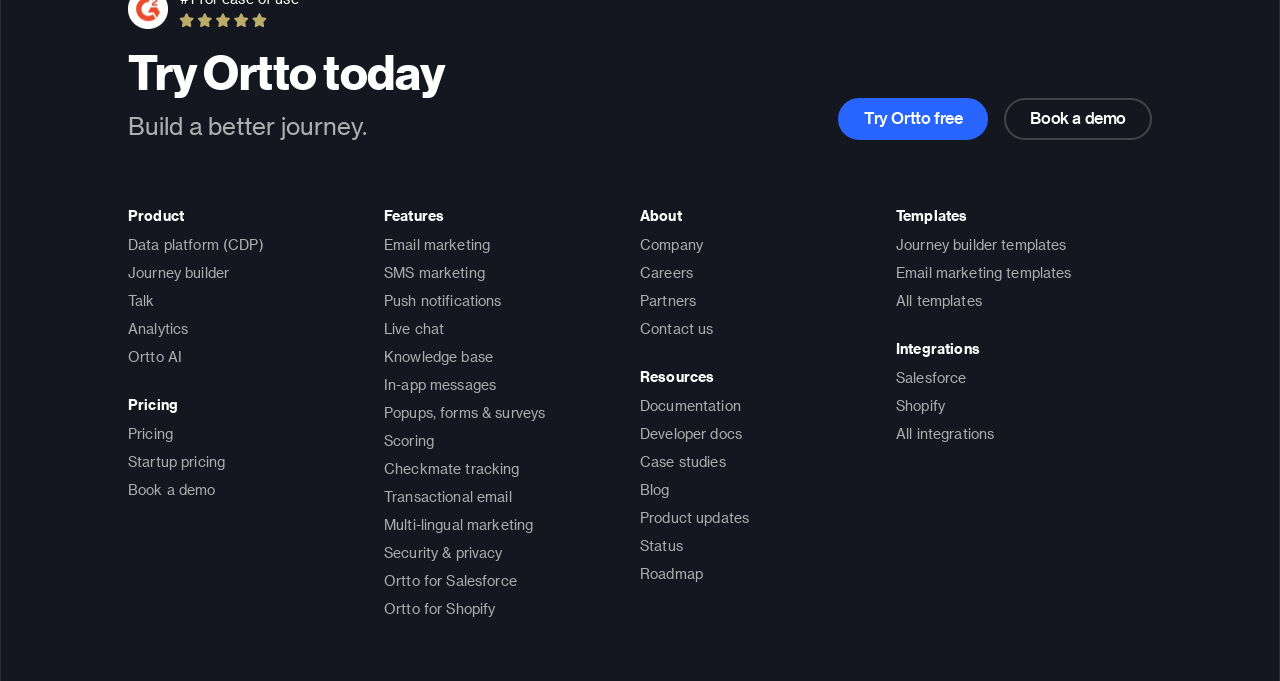What is the main call-to-action?
Look at the screenshot and give a one-word or phrase answer.

Try Ortto today